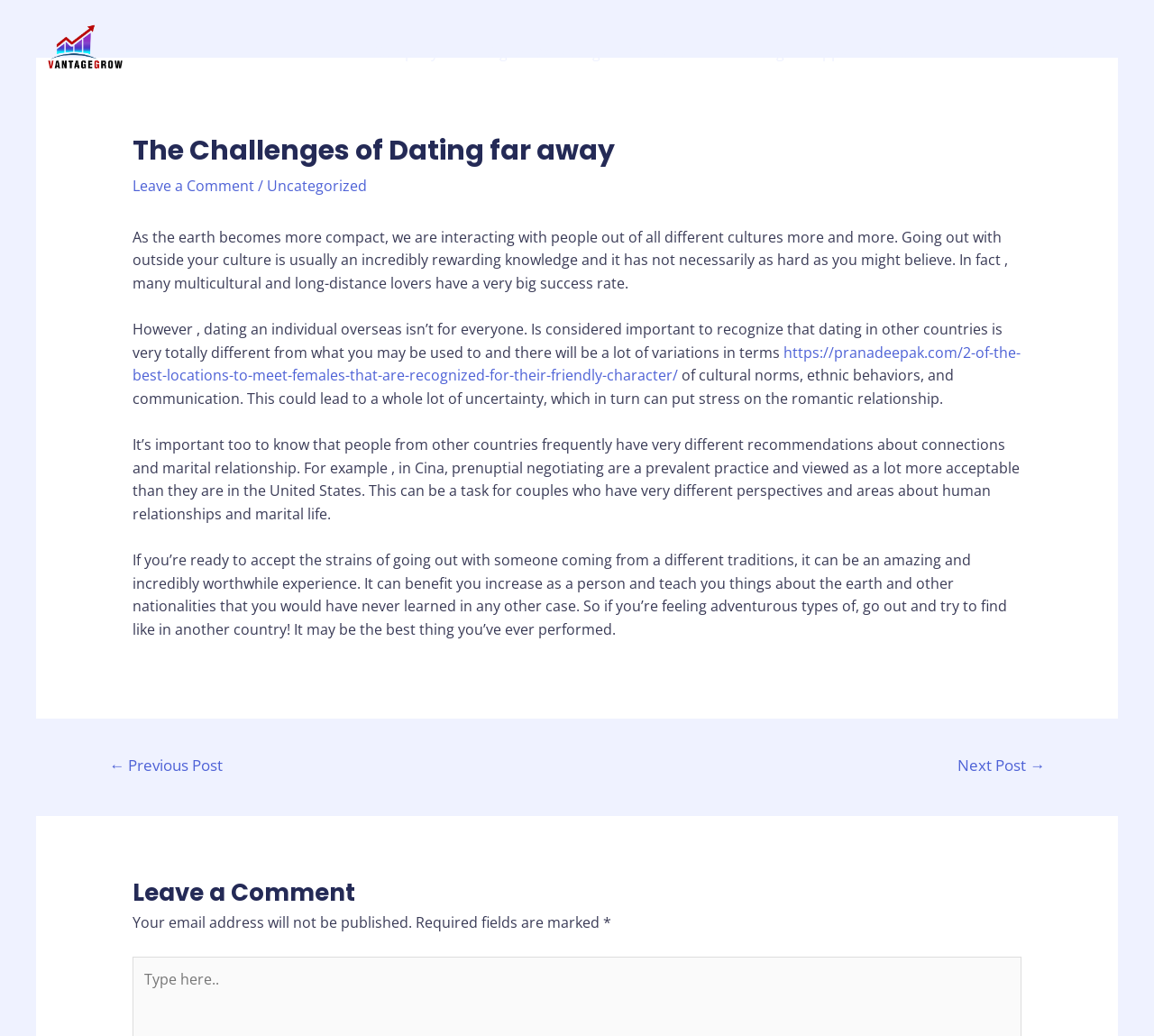Using the image as a reference, answer the following question in as much detail as possible:
What is the purpose of the navigation section 'Posts'?

The navigation section 'Posts' likely allows readers to navigate to other posts on the website, as it contains links to previous and next posts.